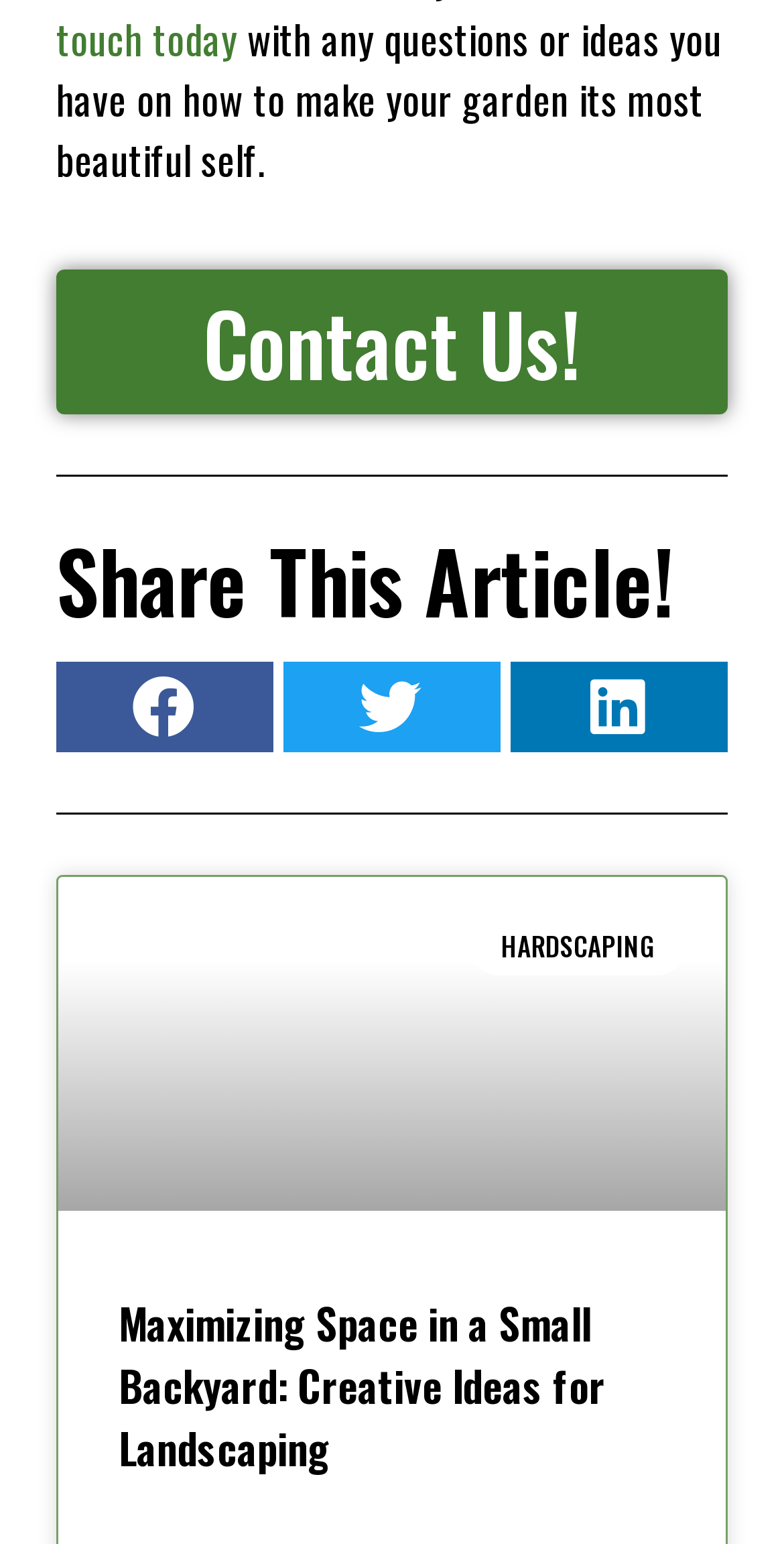Extract the bounding box coordinates of the UI element described: "parent_node: HARDSCAPING". Provide the coordinates in the format [left, top, right, bottom] with values ranging from 0 to 1.

[0.074, 0.568, 0.926, 0.784]